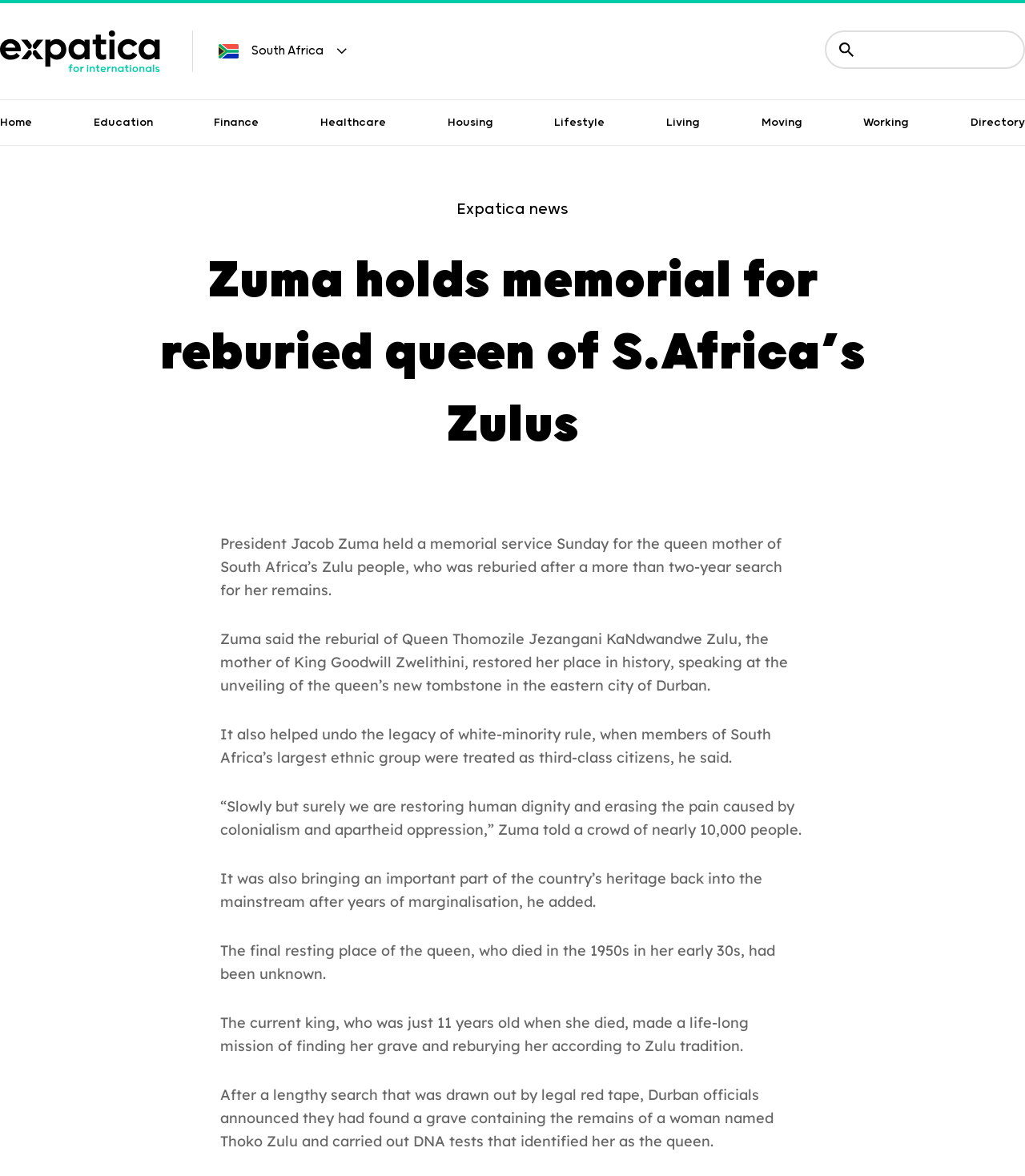Use the information in the screenshot to answer the question comprehensively: What is the name of the queen mother of South Africa's Zulu people?

I found the answer by reading the article, specifically the sentence 'Zuma said the reburial of Queen Thomozile Jezangani KaNdwandwe Zulu, the mother of King Goodwill Zwelithini, restored her place in history...' which mentions the name of the queen mother.